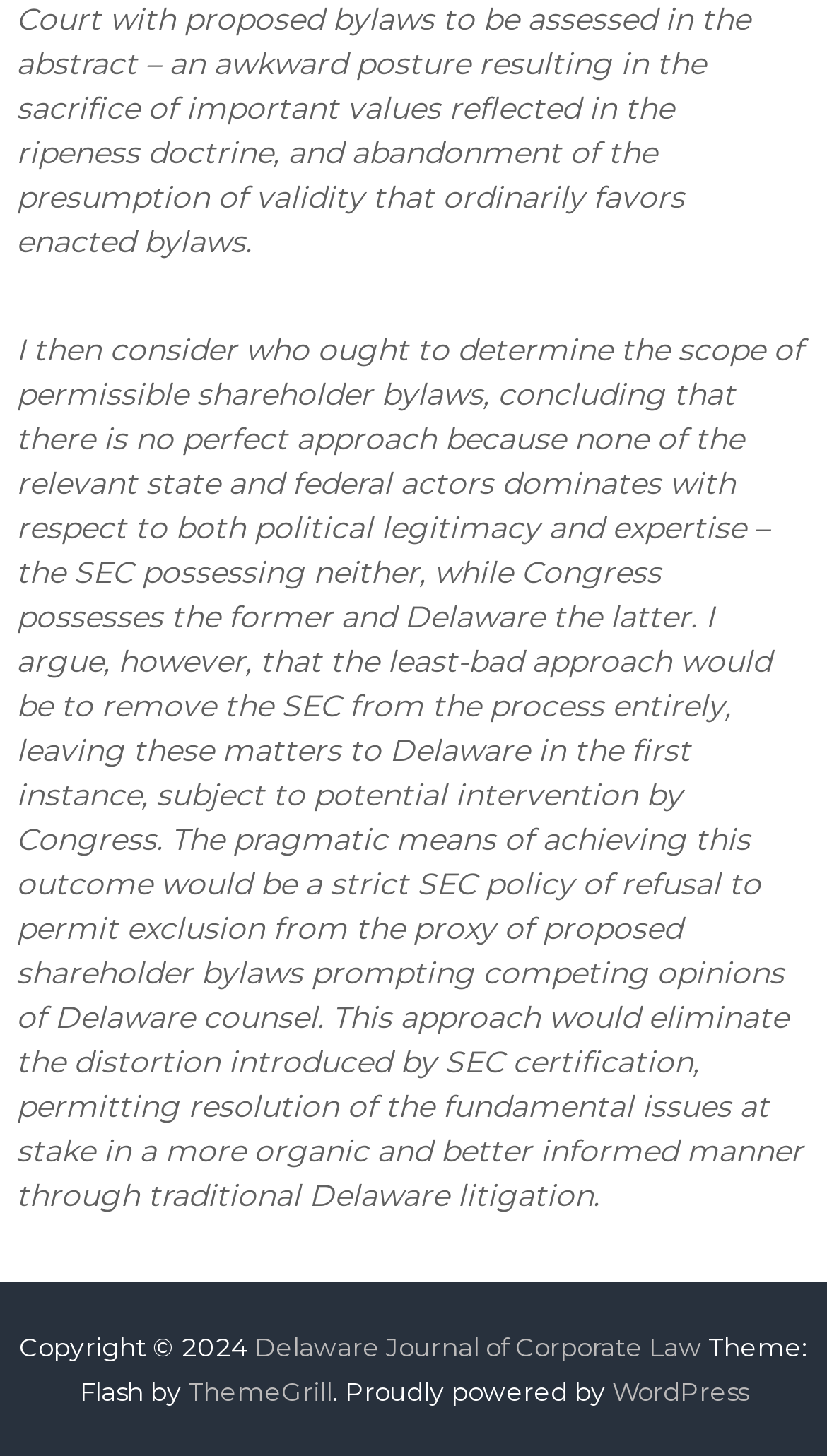What is the theme of the website?
Can you provide a detailed and comprehensive answer to the question?

I found the theme of the website by looking at the StaticText element that says 'Theme: Flash by' at the bottom of the page.